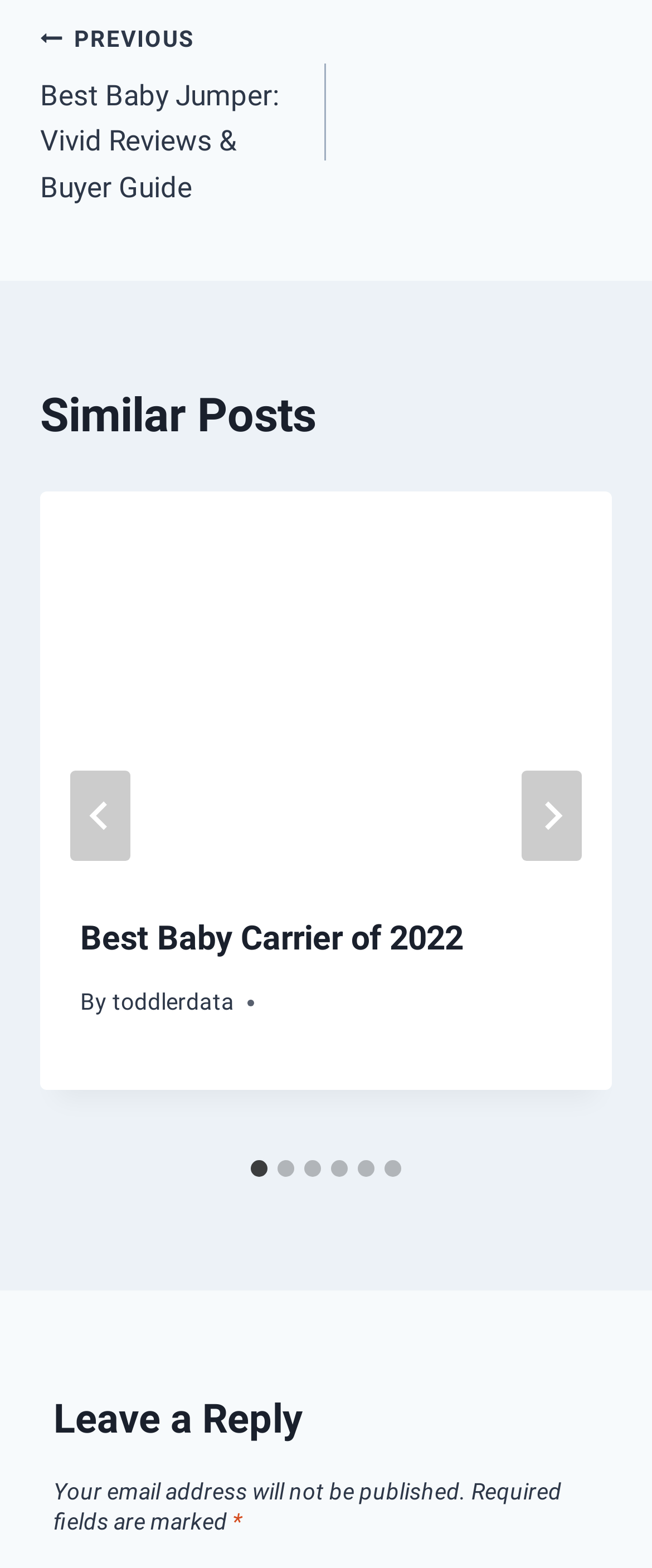How many navigation links are there?
Analyze the screenshot and provide a detailed answer to the question.

I found one navigation link element with the text 'PREVIOUS Best Baby Jumper: Vivid Reviews & Buyer Guide', which is a link to a previous post.